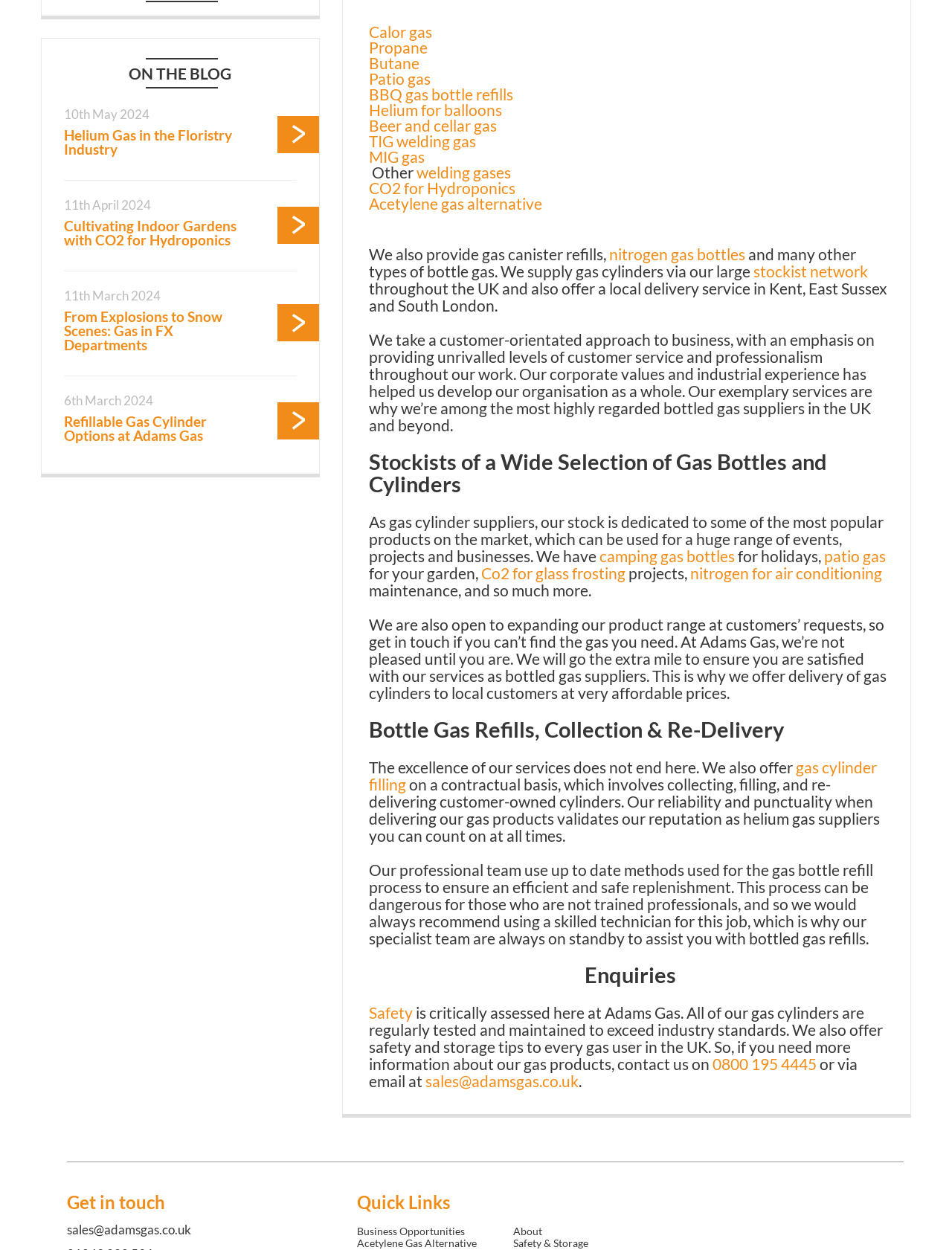Given the webpage screenshot, identify the bounding box of the UI element that matches this description: "MIG gas".

[0.387, 0.118, 0.446, 0.133]